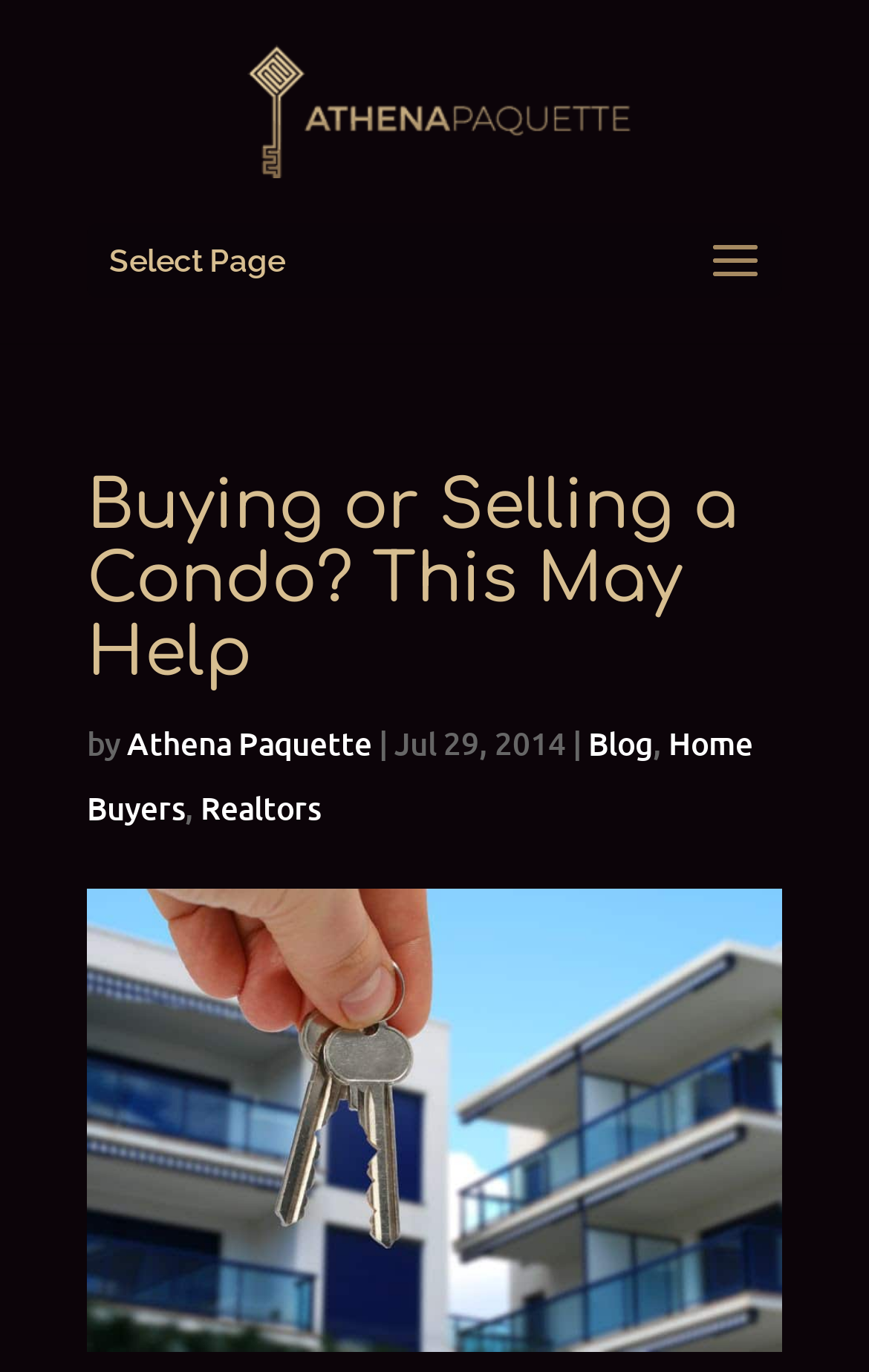Give a short answer using one word or phrase for the question:
What is the date of the blog post?

Jul 29, 2014